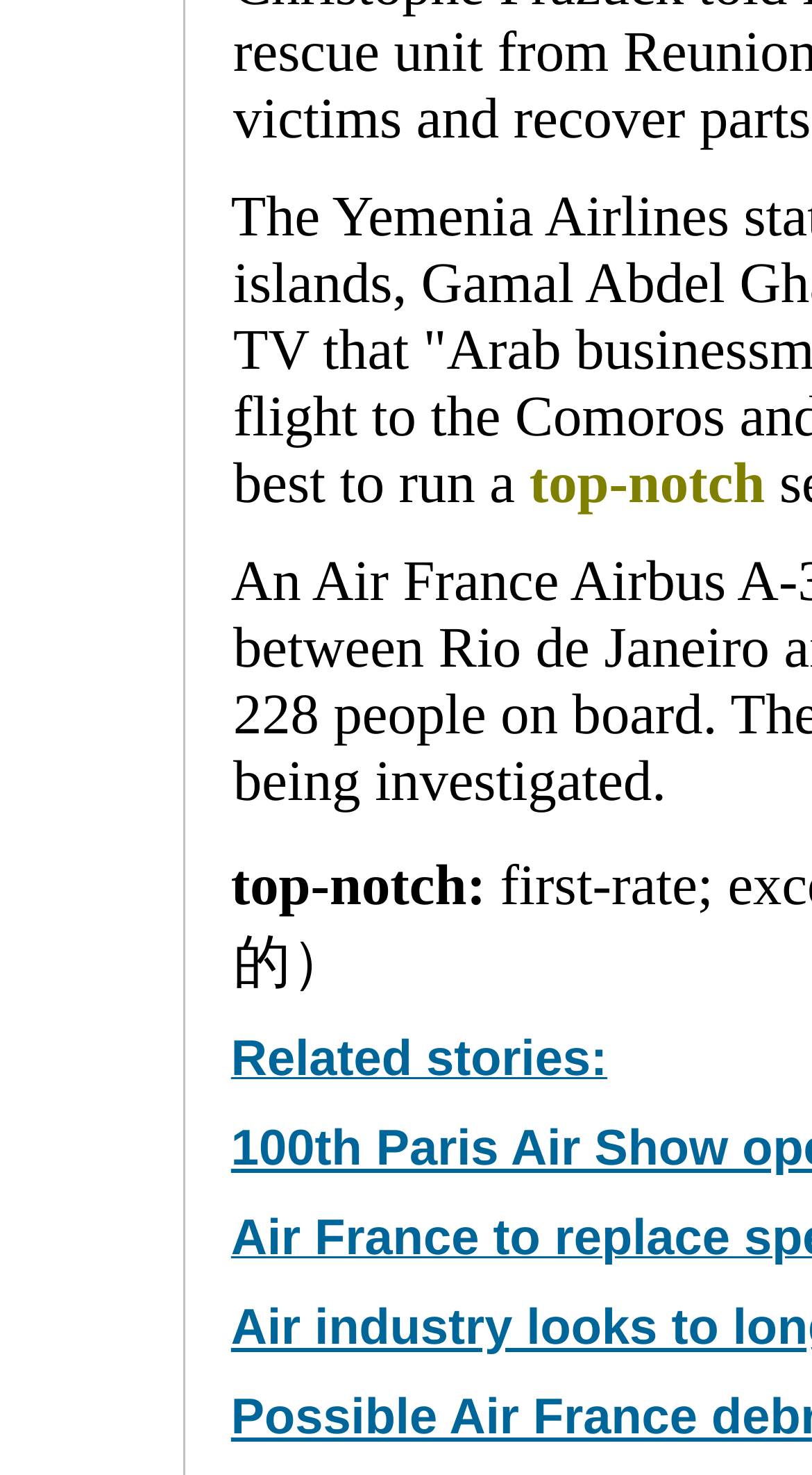Locate the bounding box for the described UI element: "Related stories:". Ensure the coordinates are four float numbers between 0 and 1, formatted as [left, top, right, bottom].

[0.284, 0.71, 0.748, 0.733]